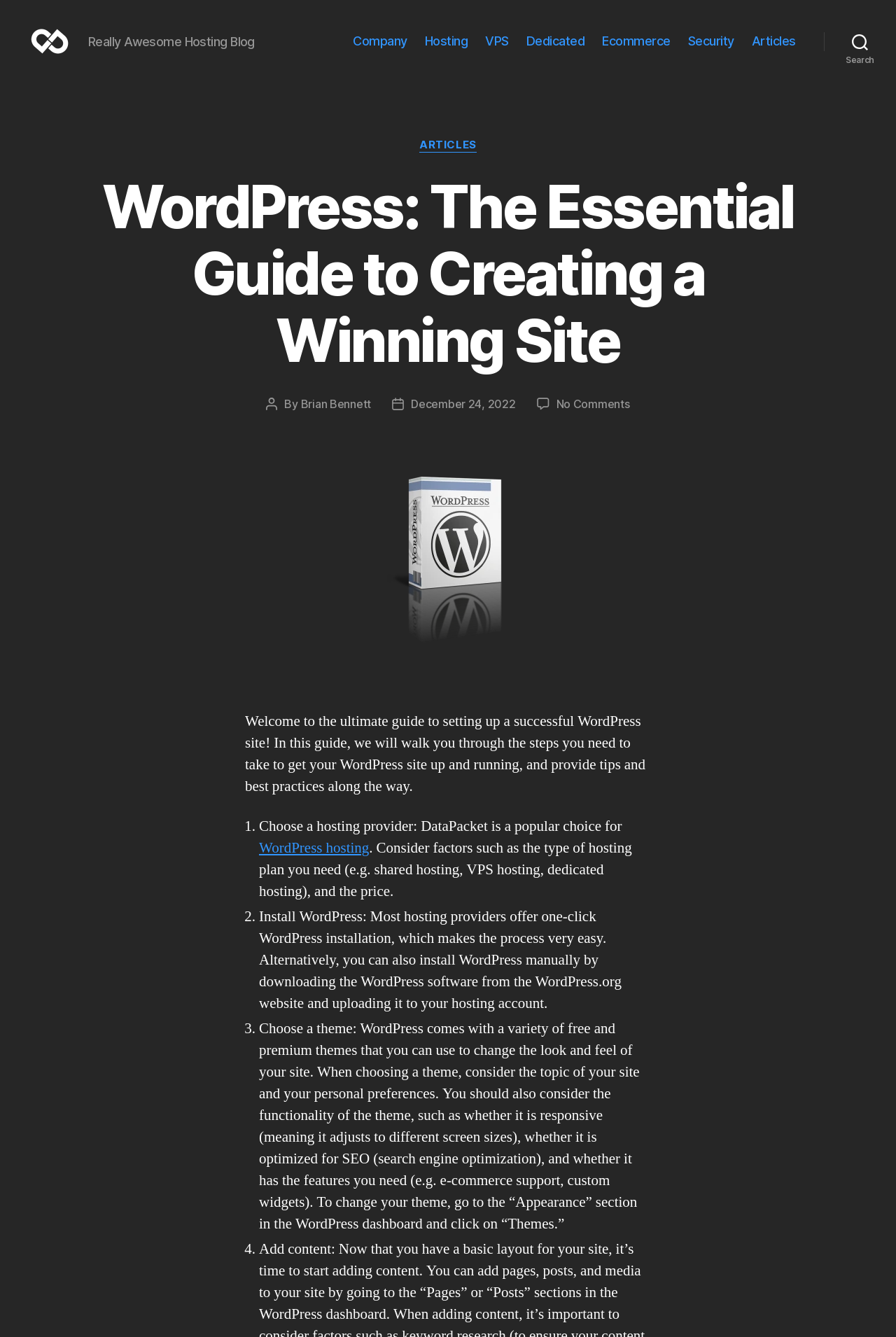What is the name of the hosting provider mentioned?
Give a single word or phrase answer based on the content of the image.

DataPacket